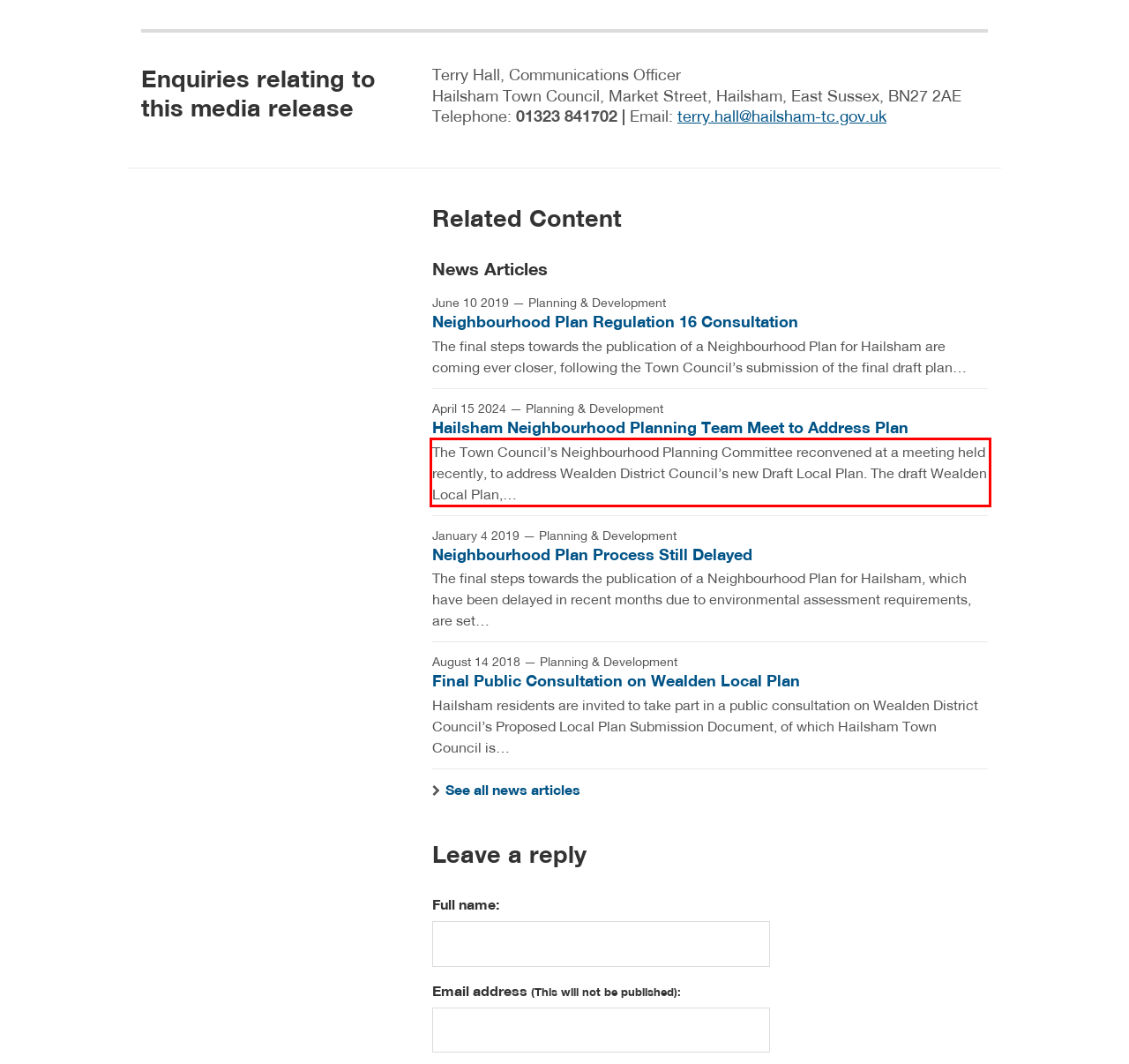Look at the screenshot of the webpage, locate the red rectangle bounding box, and generate the text content that it contains.

The Town Council’s Neighbourhood Planning Committee reconvened at a meeting held recently, to address Wealden District Council’s new Draft Local Plan. The draft Wealden Local Plan,…